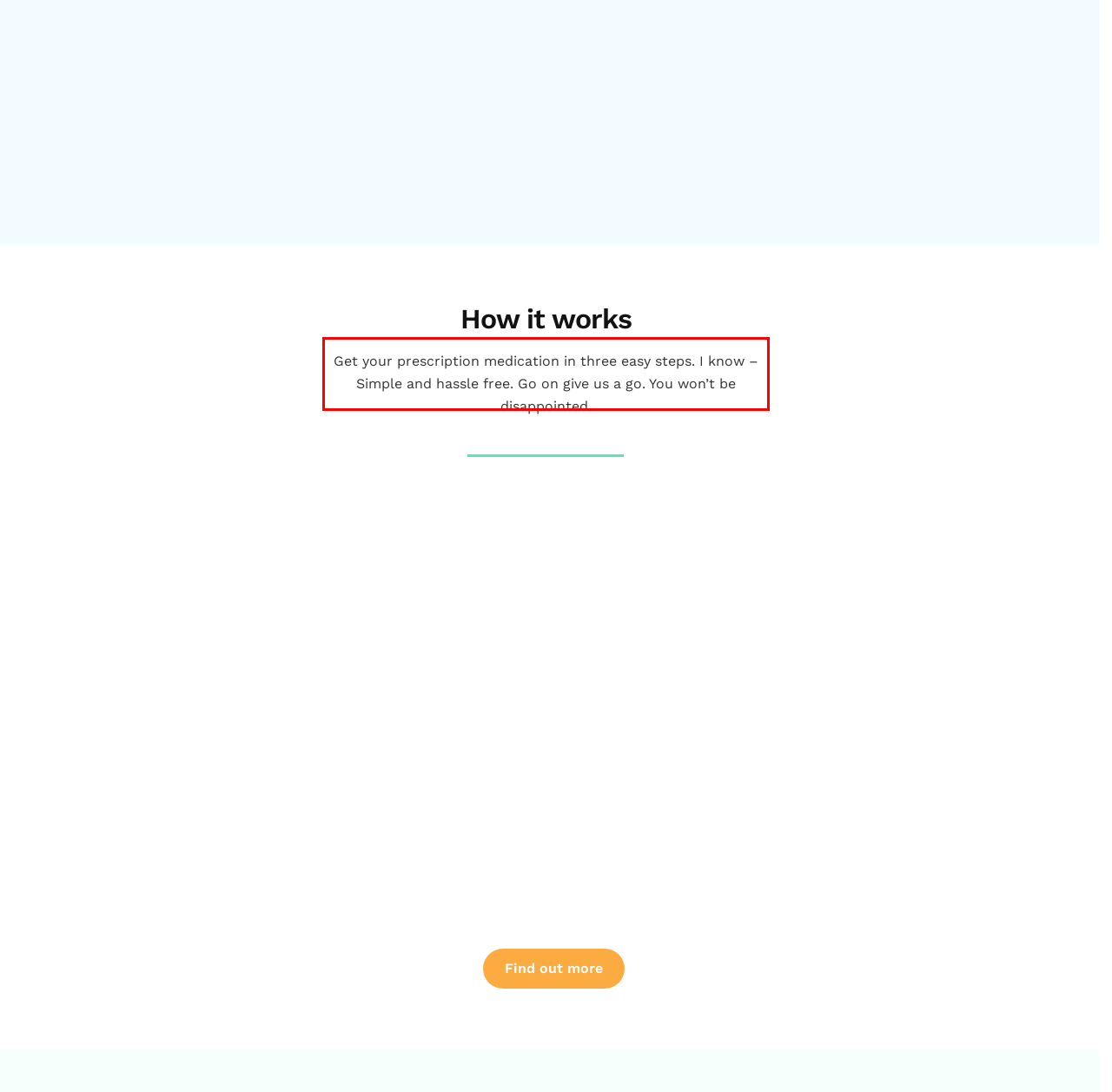You have a webpage screenshot with a red rectangle surrounding a UI element. Extract the text content from within this red bounding box.

Get your prescription medication in three easy steps. I know – Simple and hassle free. Go on give us a go. You won’t be disappointed.